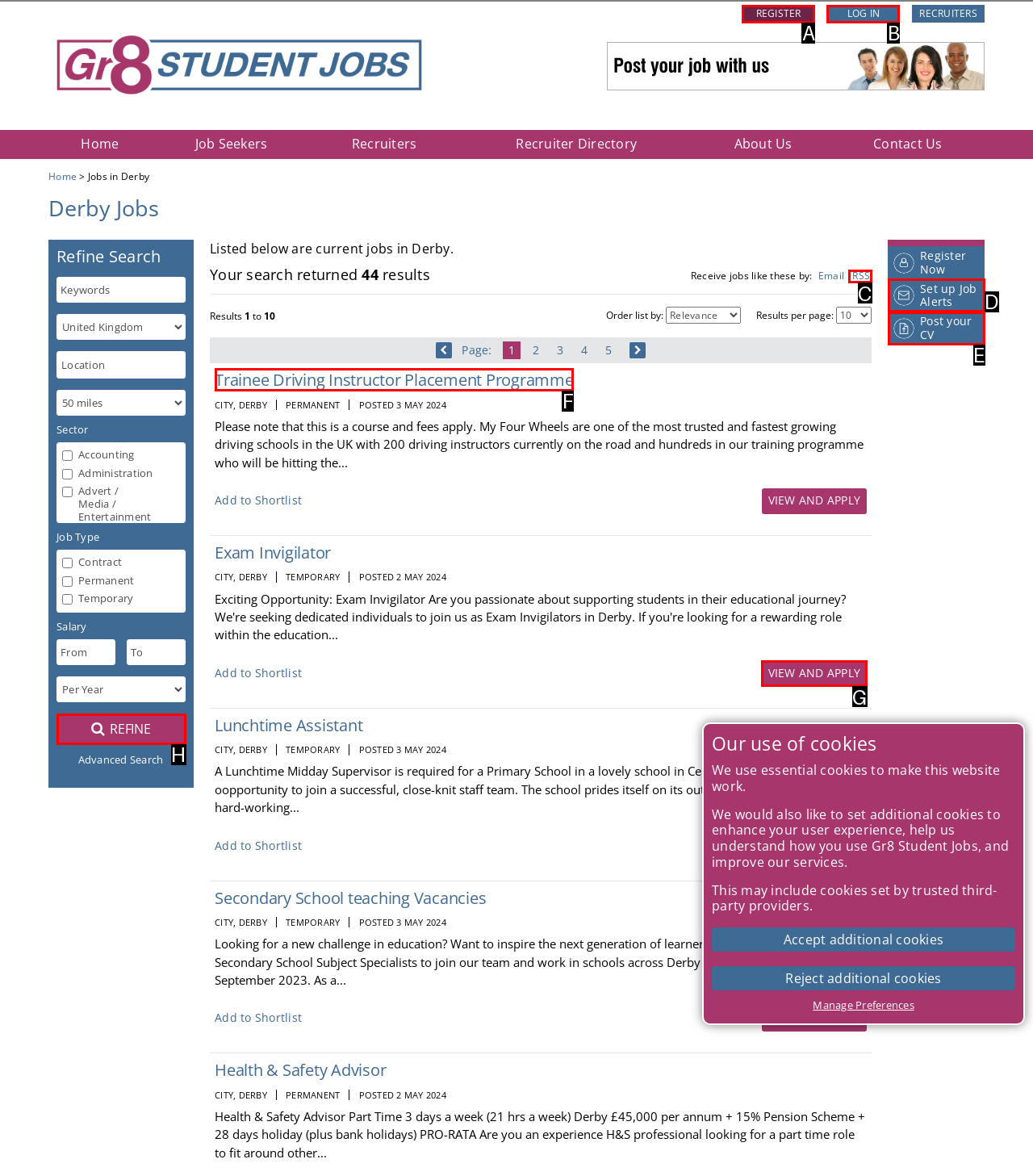Specify which HTML element I should click to complete this instruction: Refine job search Answer with the letter of the relevant option.

H